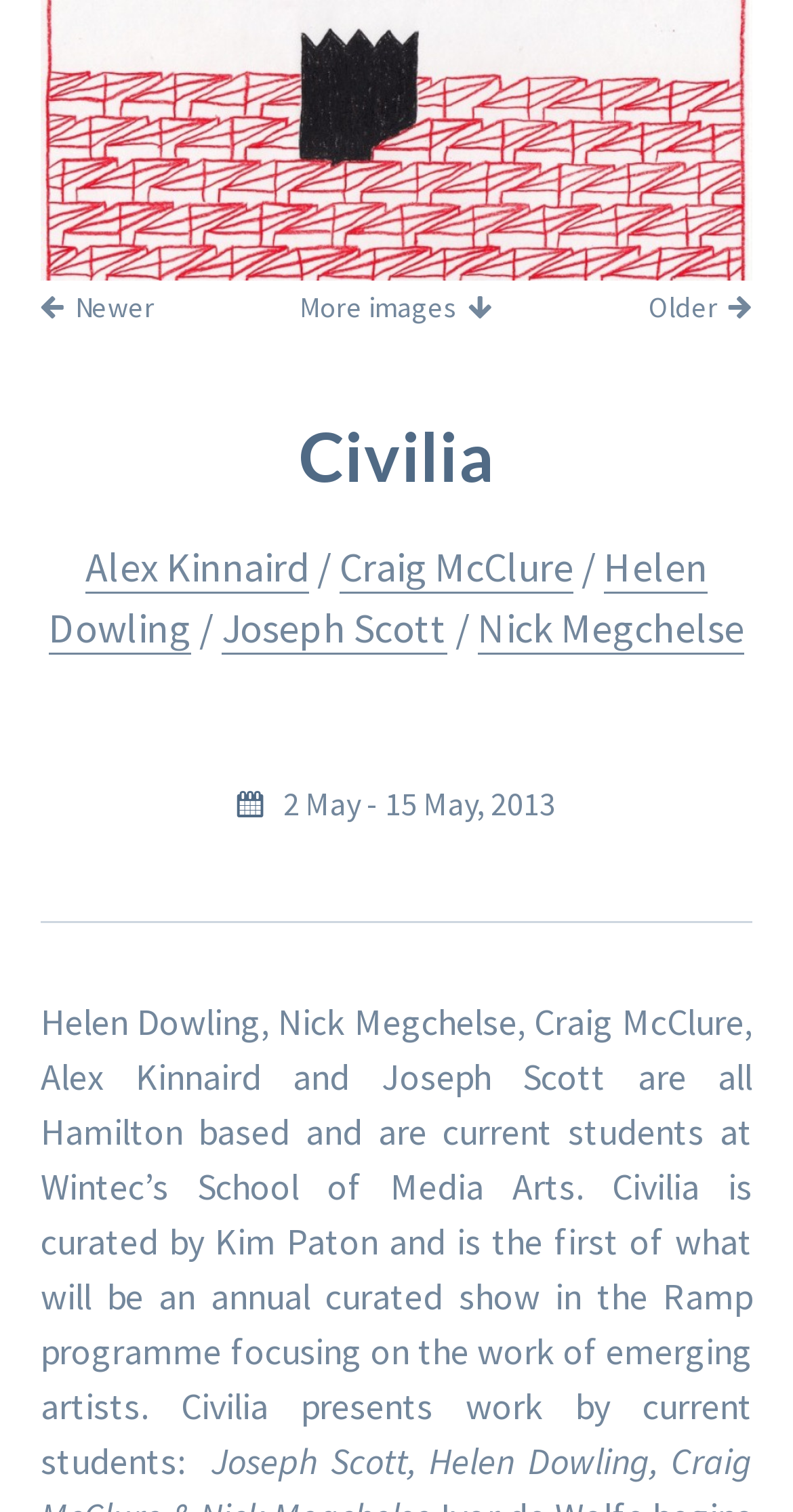Please indicate the bounding box coordinates for the clickable area to complete the following task: "View more images". The coordinates should be specified as four float numbers between 0 and 1, i.e., [left, top, right, bottom].

[0.378, 0.19, 0.622, 0.215]